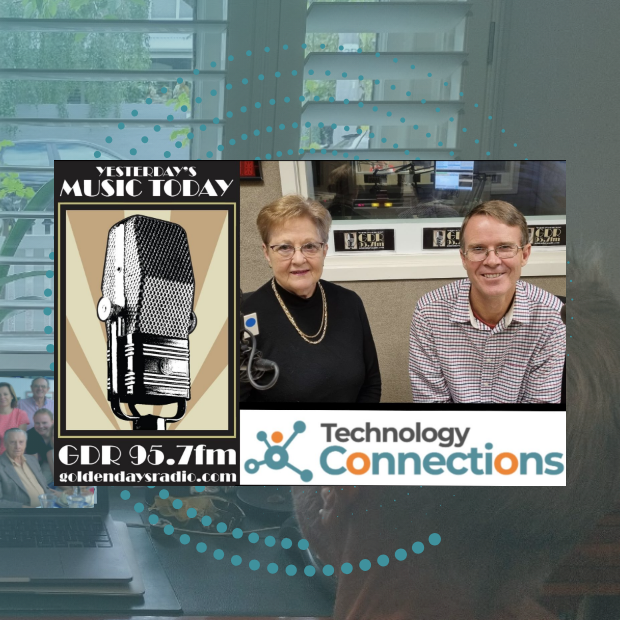Explain what is happening in the image with as much detail as possible.

The image showcases a vibrant collage featuring a radio studio and a warm interaction between two individuals. On the left, the logo for "GDR 95.7fm" prominently displays a vintage microphone, highlighting the station's tagline "Yesterday’s Music Today," which captures the nostalgic theme of their programming. Beside it, the smiling faces of a woman and a man sitting together in the studio convey a friendly and inviting atmosphere, suggesting an engaging conversation or interview. The backdrop includes elements of the radio studio, emphasizing the connection to broadcasting.

At the bottom right corner, the "Technology Connections" logo is featured, symbolizing a supportive resource for navigating technology challenges. This image reflects themes of community engagement, technological assistance, and the joy of sharing music and stories from the past.